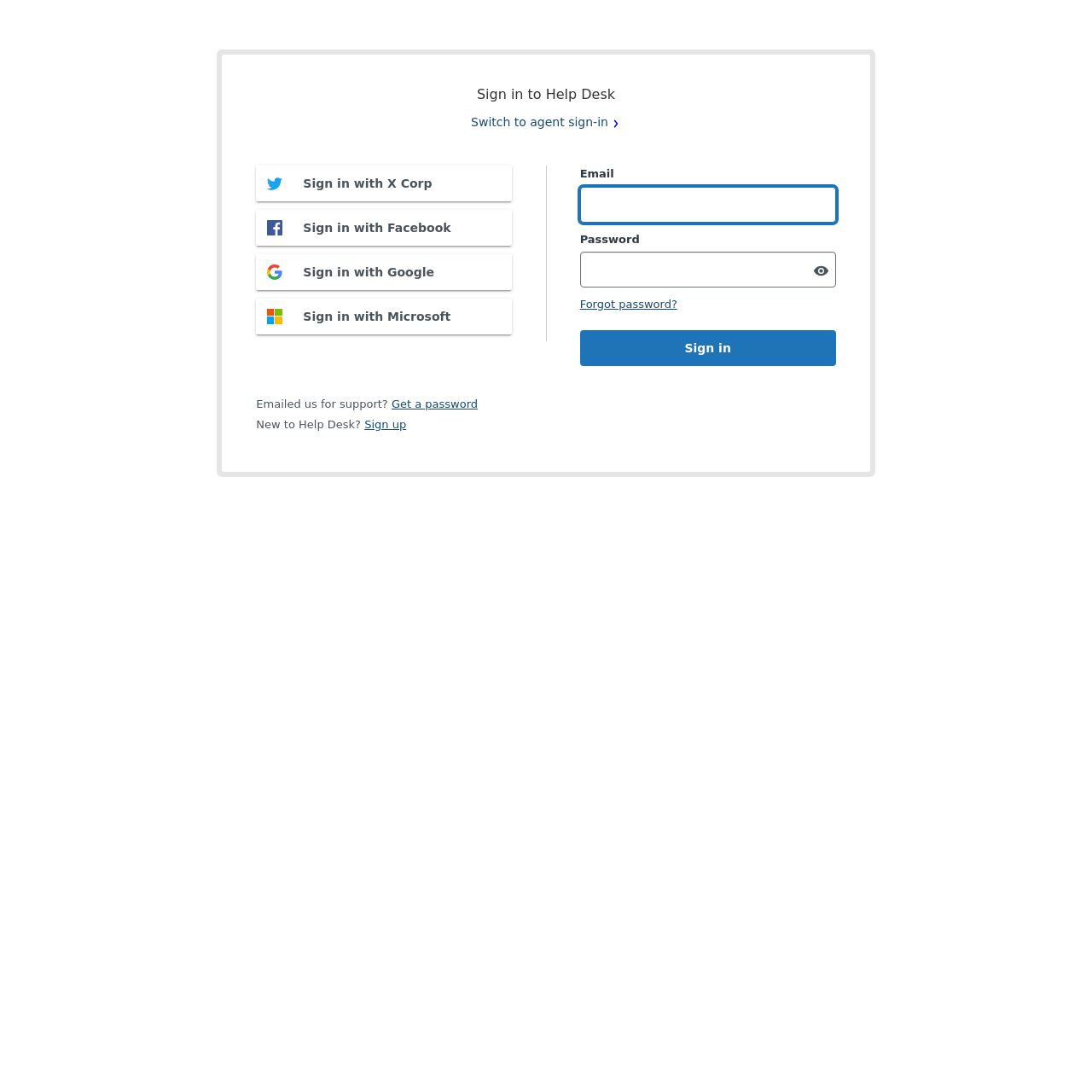What is the alternative option for users who don't have a Help Desk account?
Provide a detailed and well-explained answer to the question.

For users who don't have a Help Desk account, there is an option to sign up, which is indicated by the 'Sign up' link located at the bottom of the page, allowing them to create a new account.